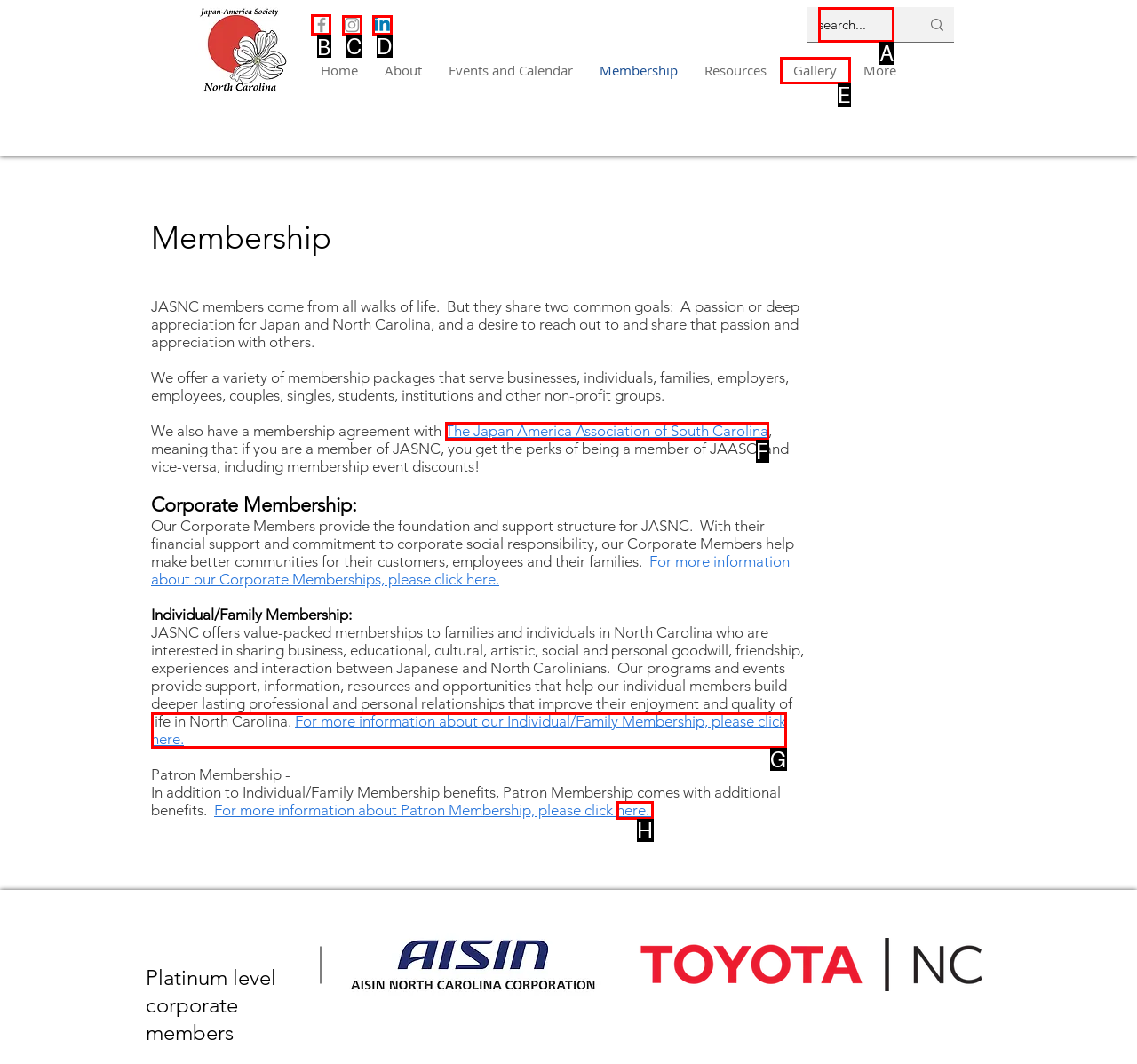Which lettered option should I select to achieve the task: Read about the band's bio according to the highlighted elements in the screenshot?

None